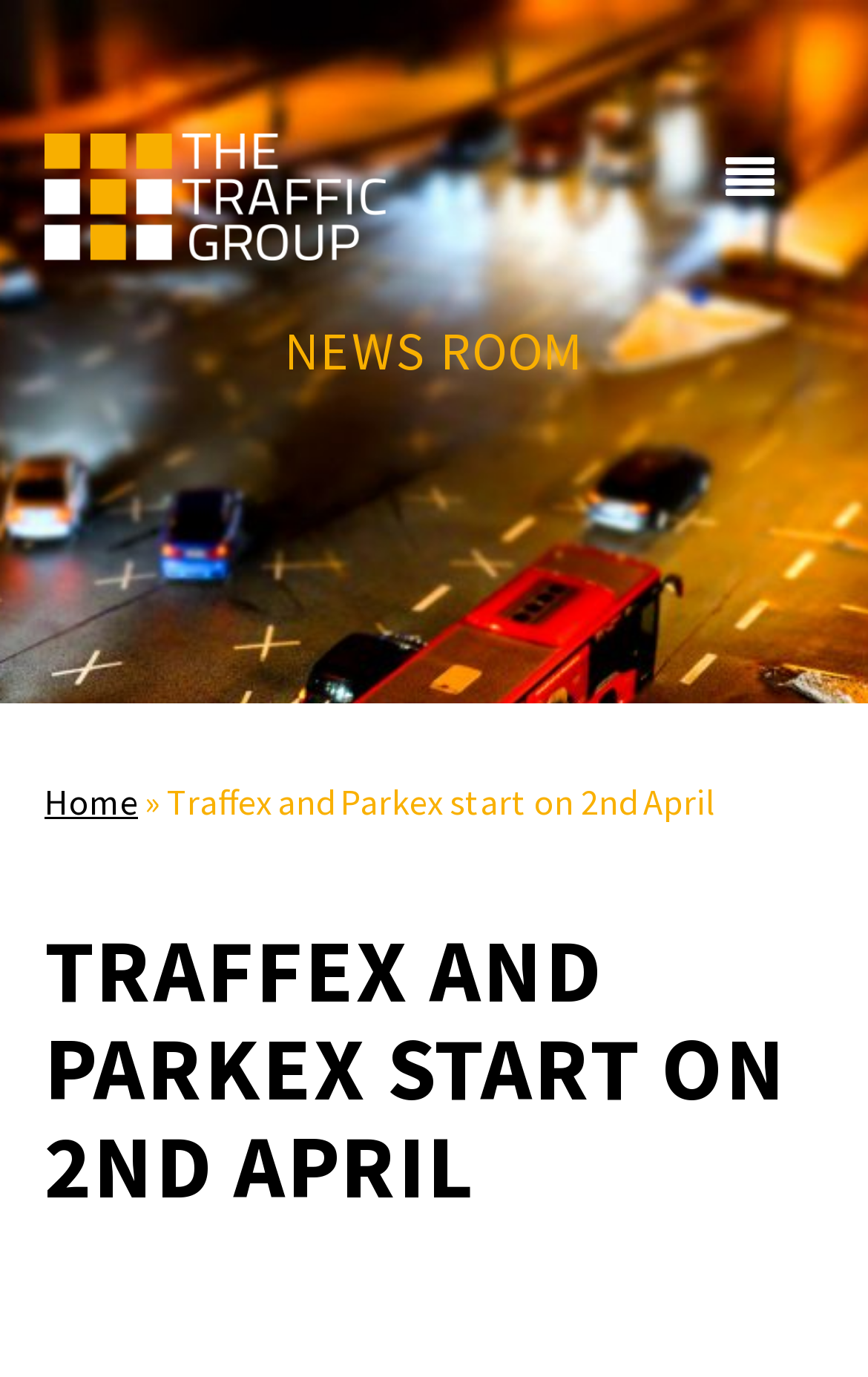Given the description "Trending", determine the bounding box of the corresponding UI element.

None